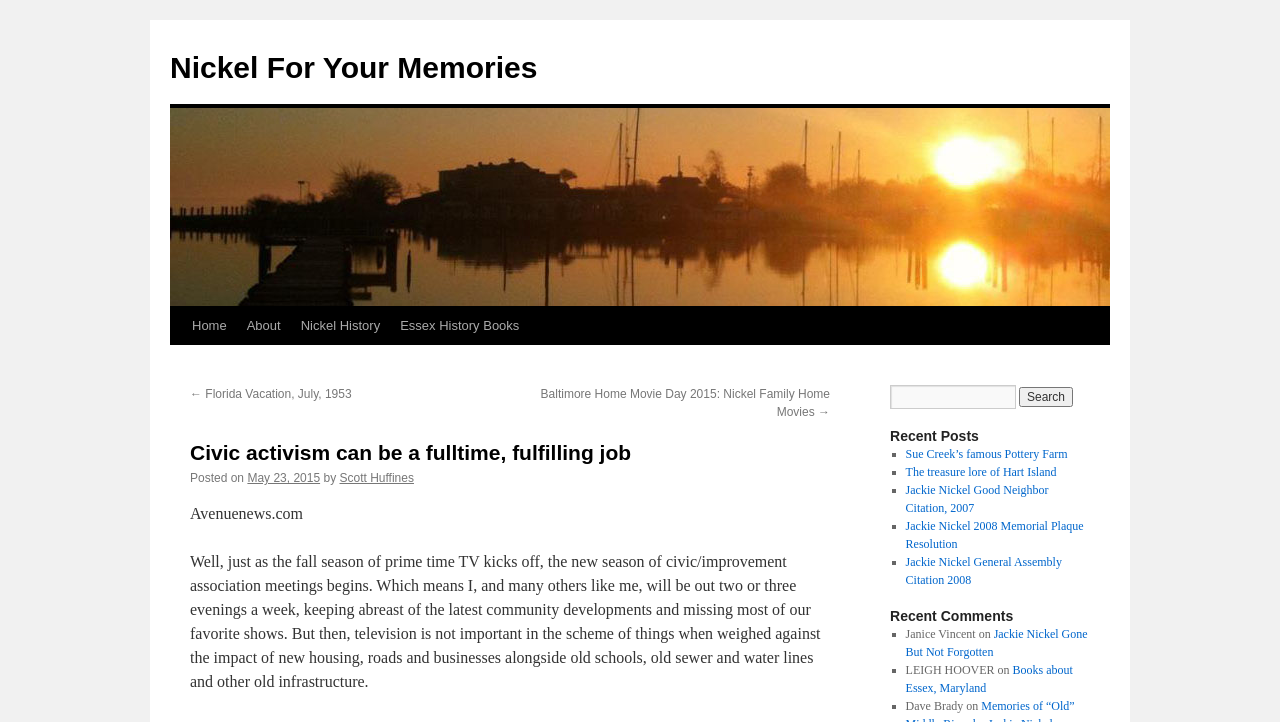What is the author's name of the current post?
Please provide a comprehensive answer based on the visual information in the image.

The author's name is mentioned in the text 'by Scott Huffines' which is located below the heading 'Civic activism can be a fulltime, fulfilling job'.